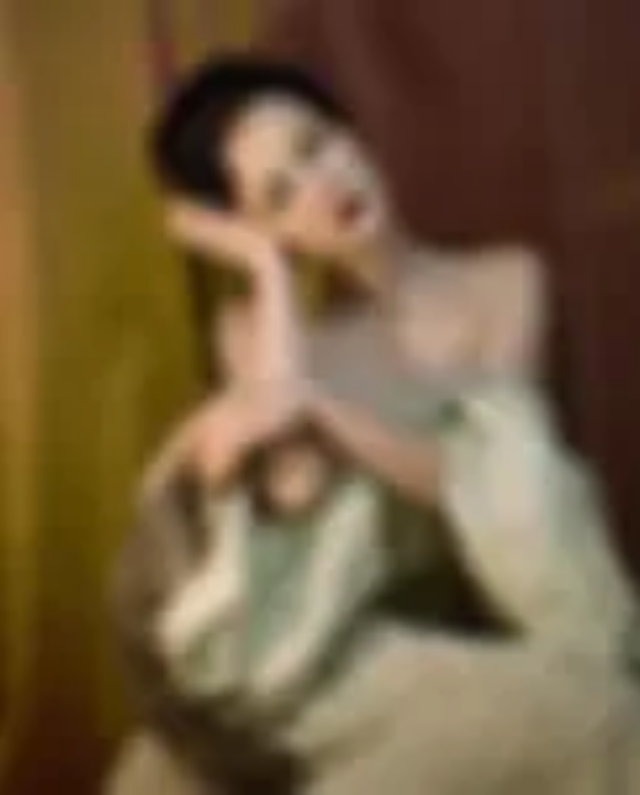Utilize the information from the image to answer the question in detail:
What is the artist's philosophy on self-portraiture?

The artist's philosophy on self-portraiture is to use it as a means to control one's image and reveal inherent confidence, which is reflected in the composition of the image and the accompanying text that discusses the transformative power of self-portraiture.